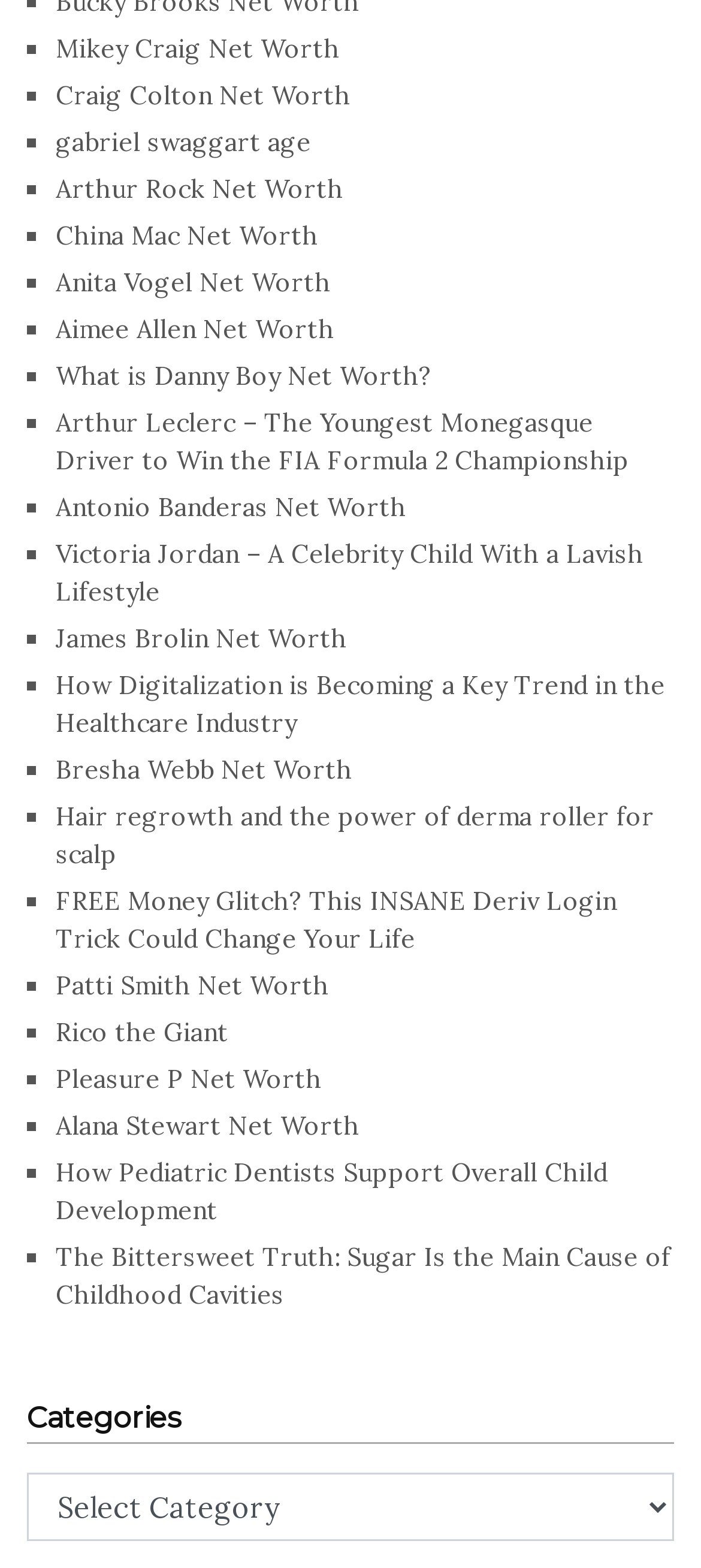Please identify the bounding box coordinates of the element's region that needs to be clicked to fulfill the following instruction: "Check out Patti Smith Net Worth". The bounding box coordinates should consist of four float numbers between 0 and 1, i.e., [left, top, right, bottom].

[0.079, 0.618, 0.469, 0.639]